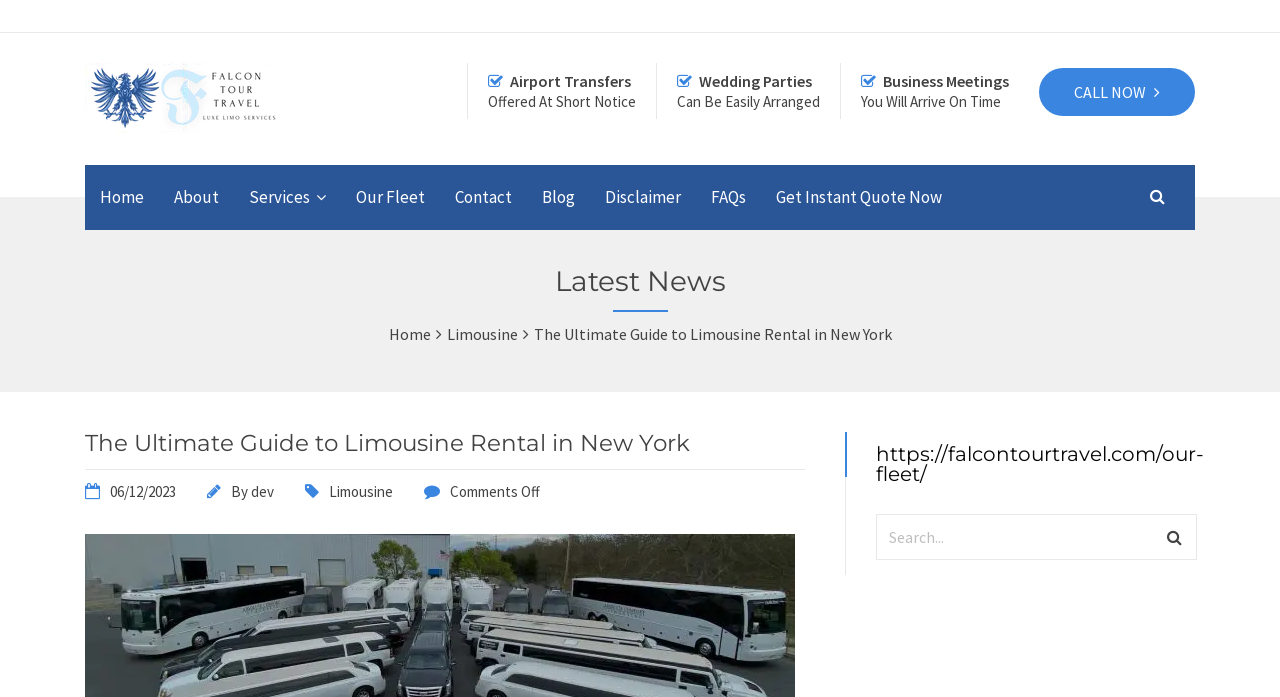Use a single word or phrase to answer the question: What is the company name?

Falcon Tour & Travel